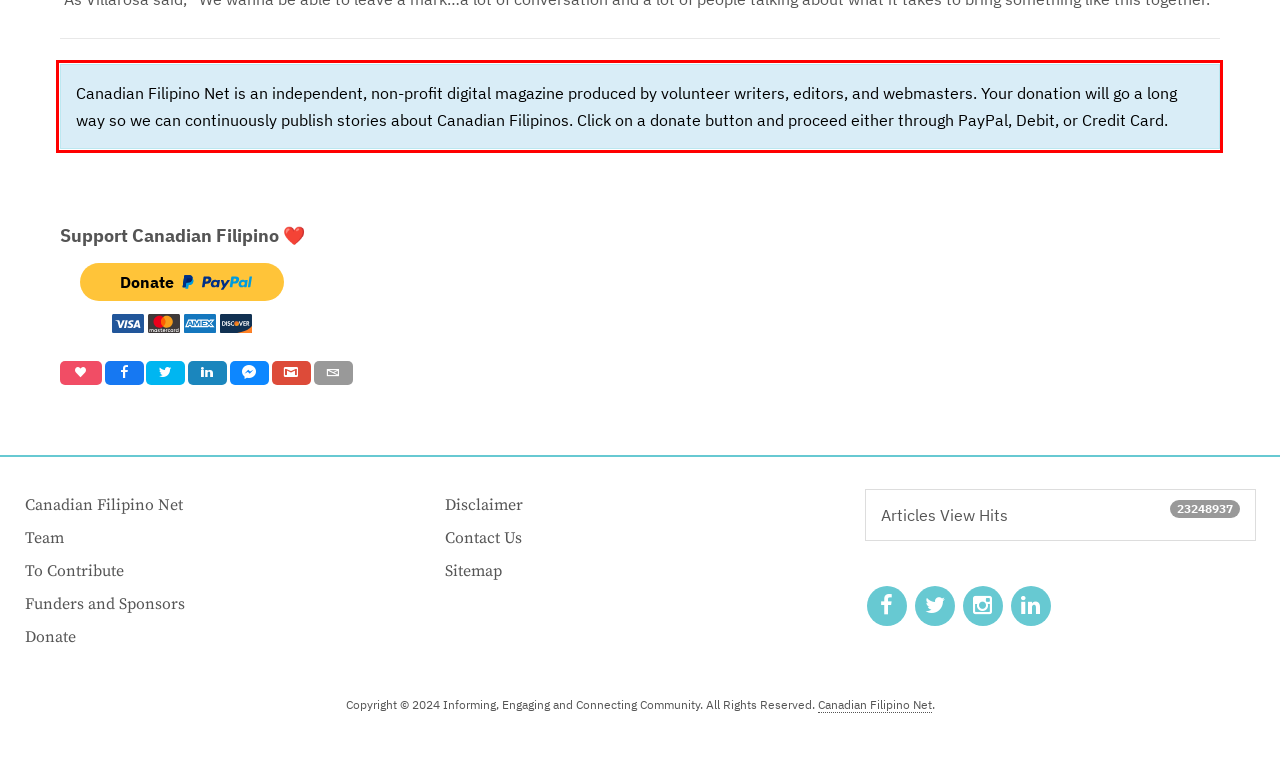You are provided with a screenshot of a webpage featuring a red rectangle bounding box. Extract the text content within this red bounding box using OCR.

Canadian Filipino Net is an independent, non-profit digital magazine produced by volunteer writers, editors, and webmasters. Your donation will go a long way so we can continuously publish stories about Canadian Filipinos. Click on a donate button and proceed either through PayPal, Debit, or Credit Card.